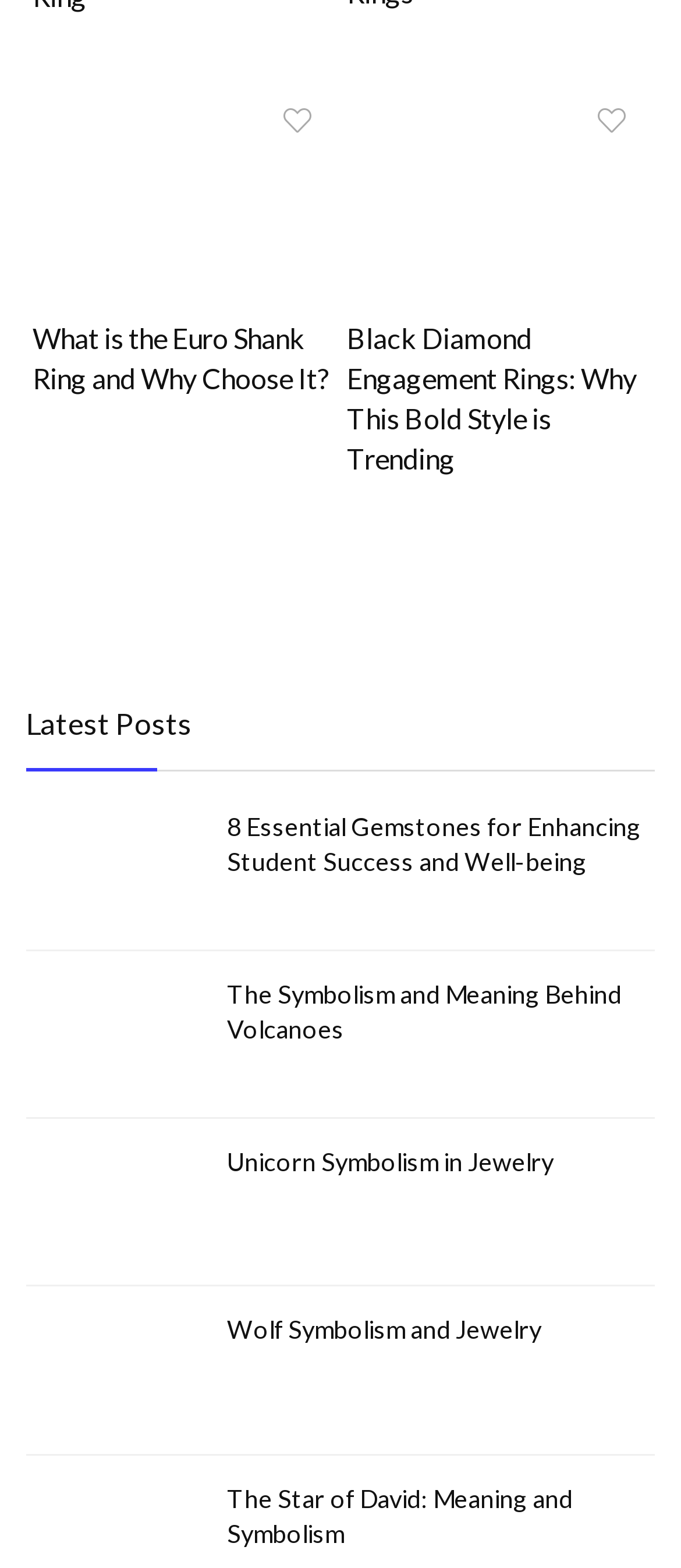How many figures are there in the second article?
Look at the webpage screenshot and answer the question with a detailed explanation.

The second article has one figure, which is an image with the description 'black engagement ring styles'.